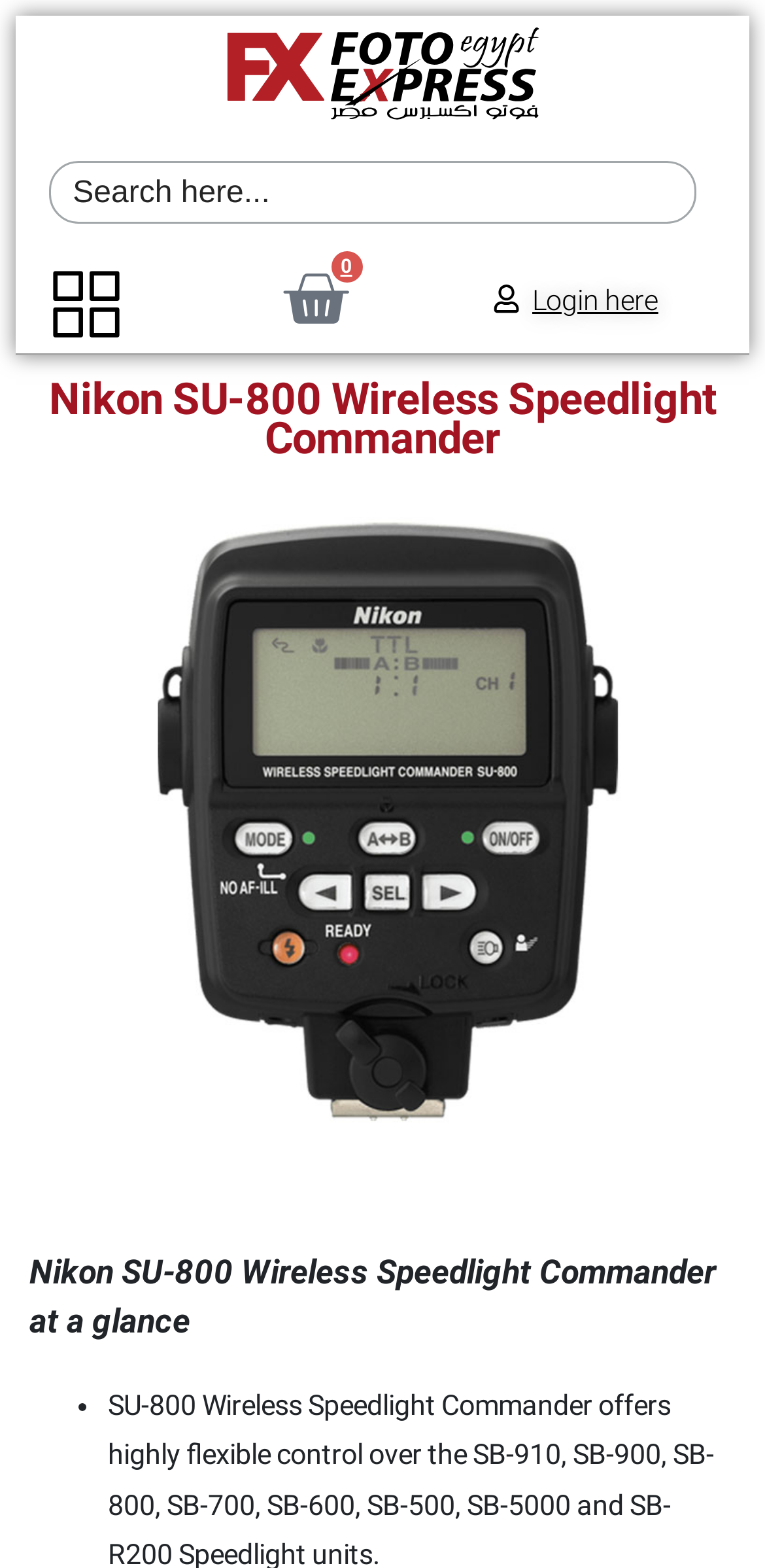Bounding box coordinates are specified in the format (top-left x, top-left y, bottom-right x, bottom-right y). All values are floating point numbers bounded between 0 and 1. Please provide the bounding box coordinate of the region this sentence describes: Login here

[0.57, 0.173, 0.934, 0.216]